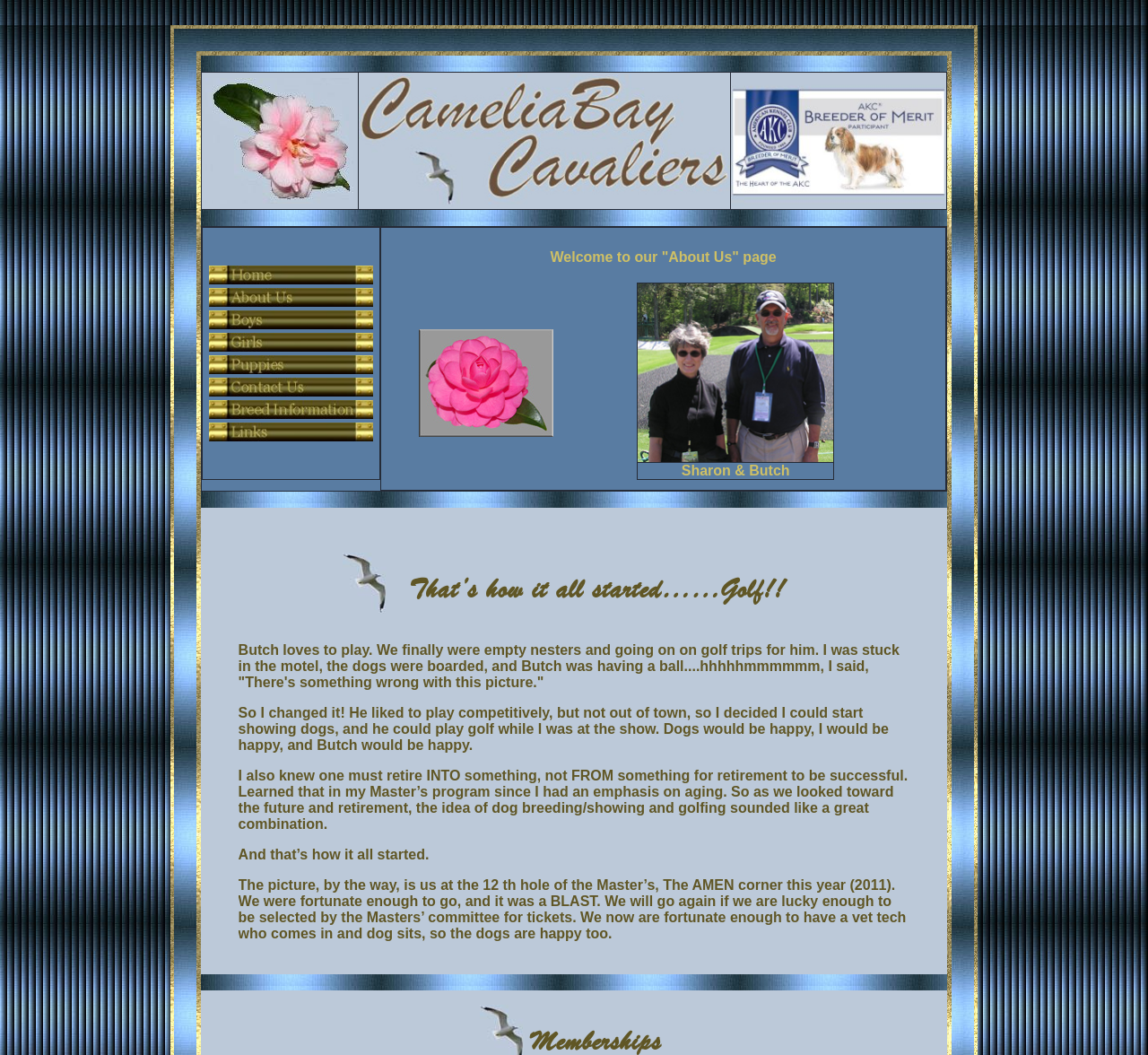Using the description "alt="Cavalier King Charles Spaniel Puppies"", predict the bounding box of the relevant HTML element.

[0.182, 0.338, 0.325, 0.352]